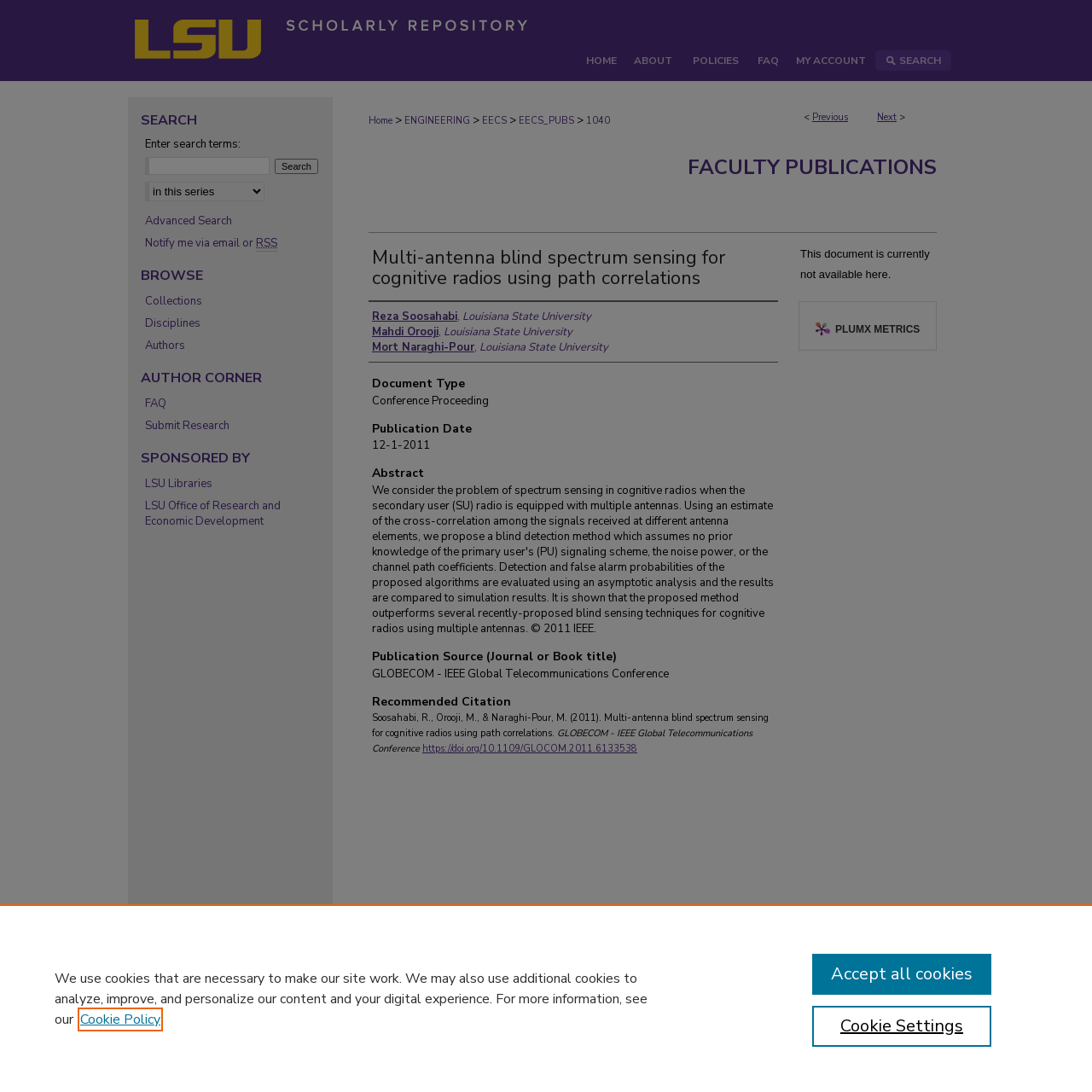Given the element description "Elsevier - Digital Commons", identify the bounding box of the corresponding UI element.

[0.117, 0.931, 0.305, 1.0]